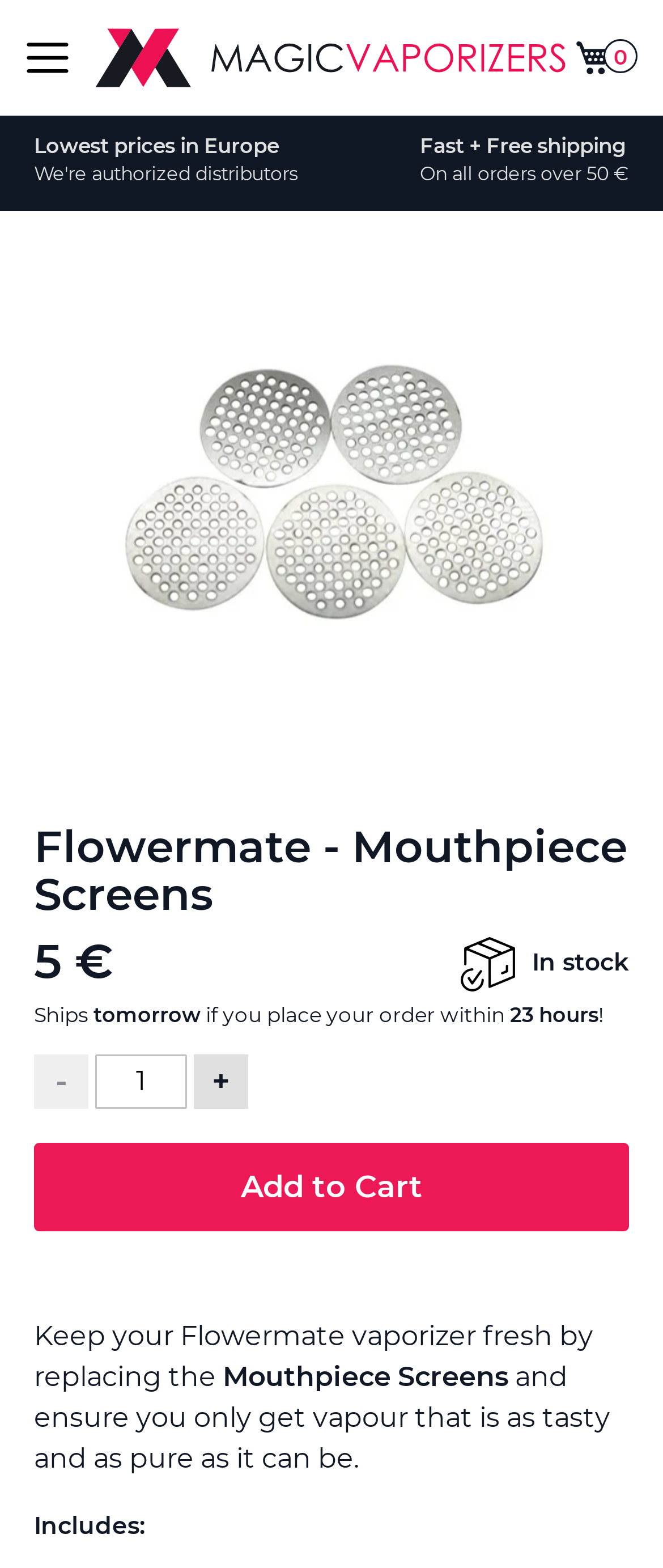Predict the bounding box of the UI element based on this description: "+".

[0.292, 0.672, 0.374, 0.707]